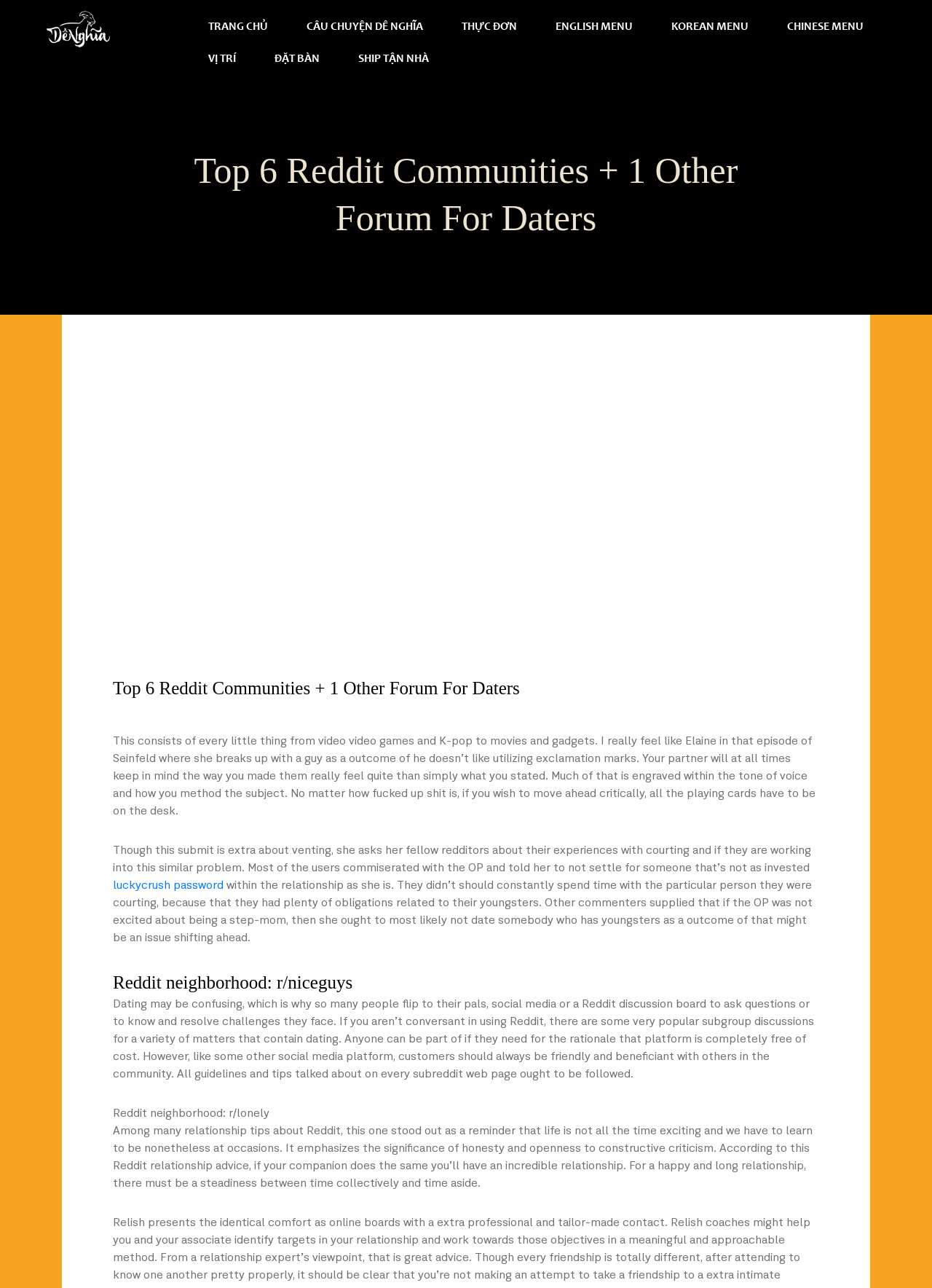Identify and extract the main heading of the webpage.

Top 6 Reddit Communities + 1 Other Forum For Daters